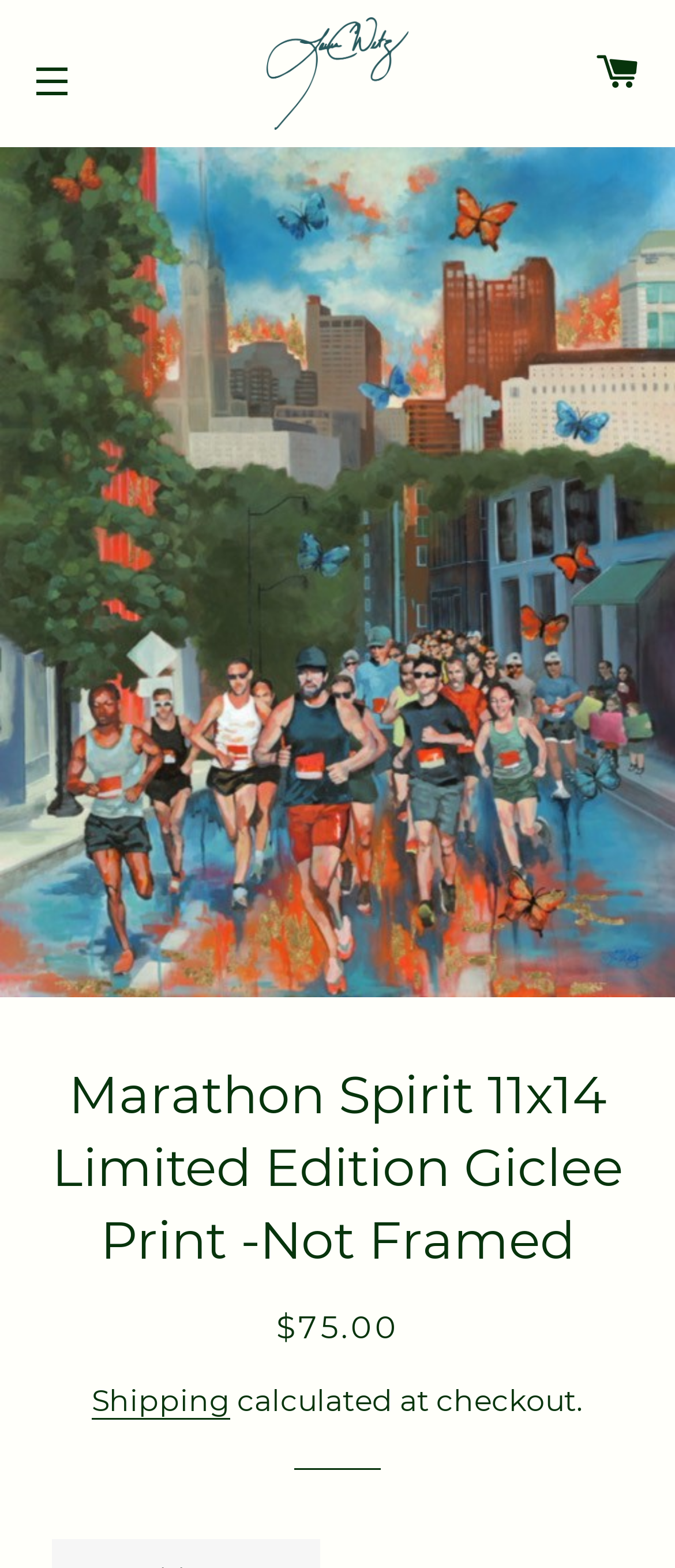Use a single word or phrase to answer the question:
Is the frame included with the print?

No